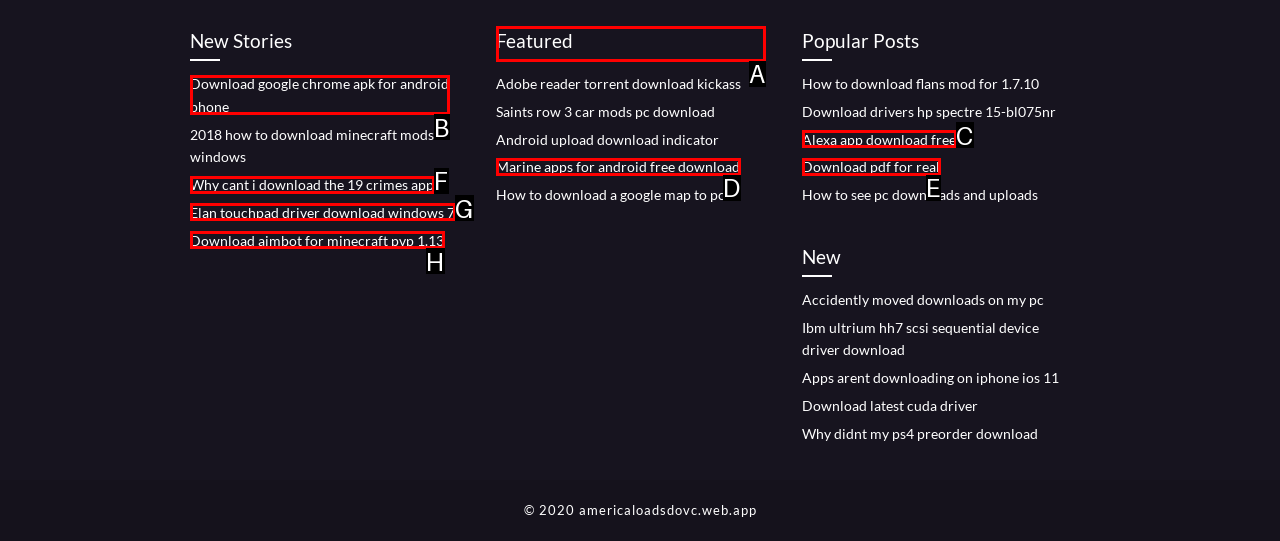Determine the right option to click to perform this task: View featured posts
Answer with the correct letter from the given choices directly.

A